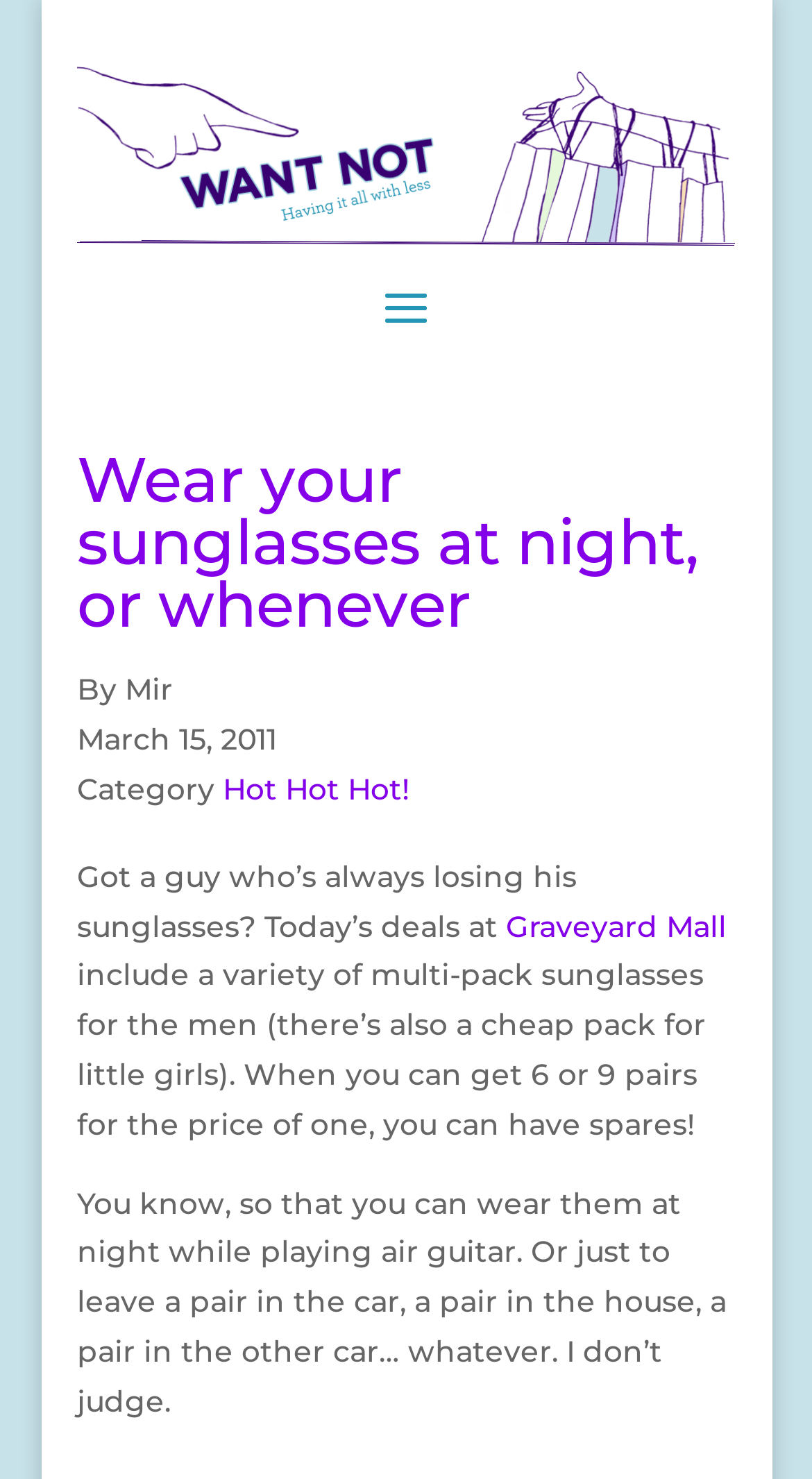Highlight the bounding box of the UI element that corresponds to this description: "Graveyard Mall".

[0.623, 0.613, 0.895, 0.638]